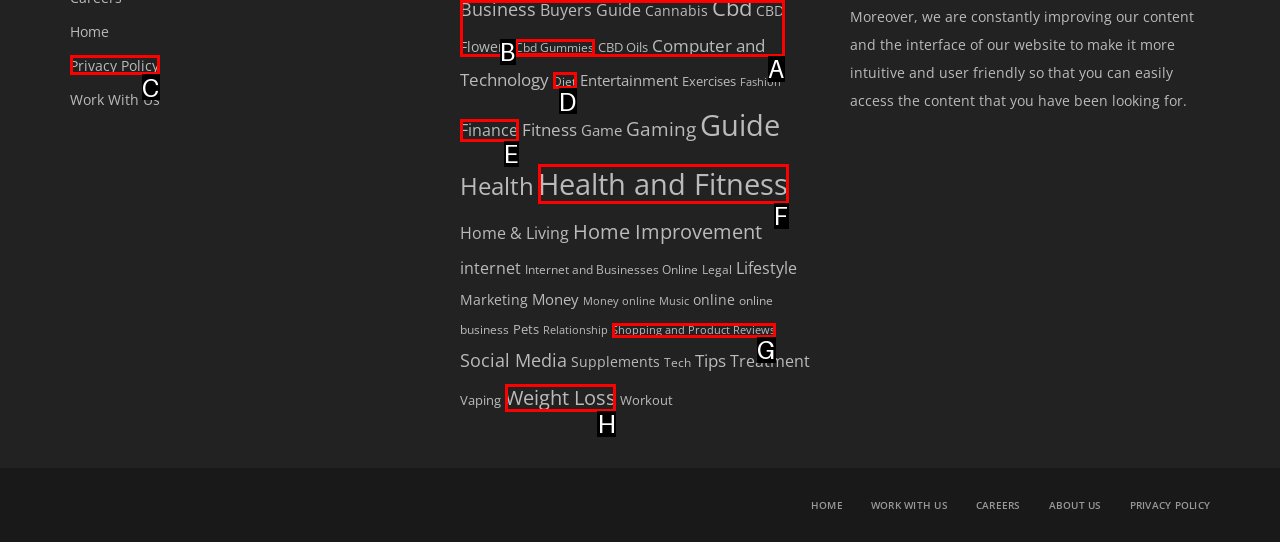Point out the letter of the HTML element you should click on to execute the task: Read 'Weight Loss' articles
Reply with the letter from the given options.

H